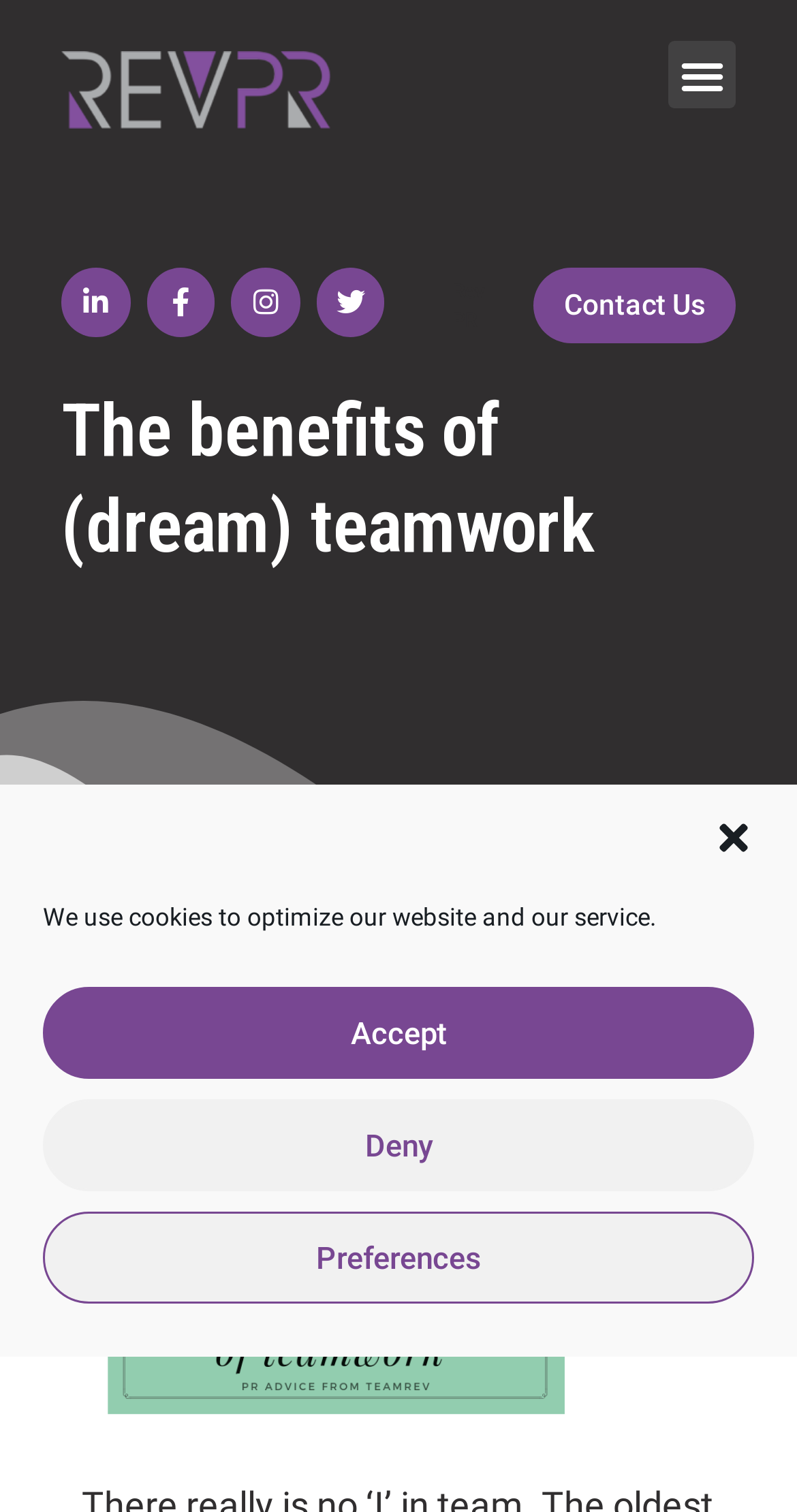Find and indicate the bounding box coordinates of the region you should select to follow the given instruction: "Read about Rev PR".

[0.568, 0.185, 0.609, 0.219]